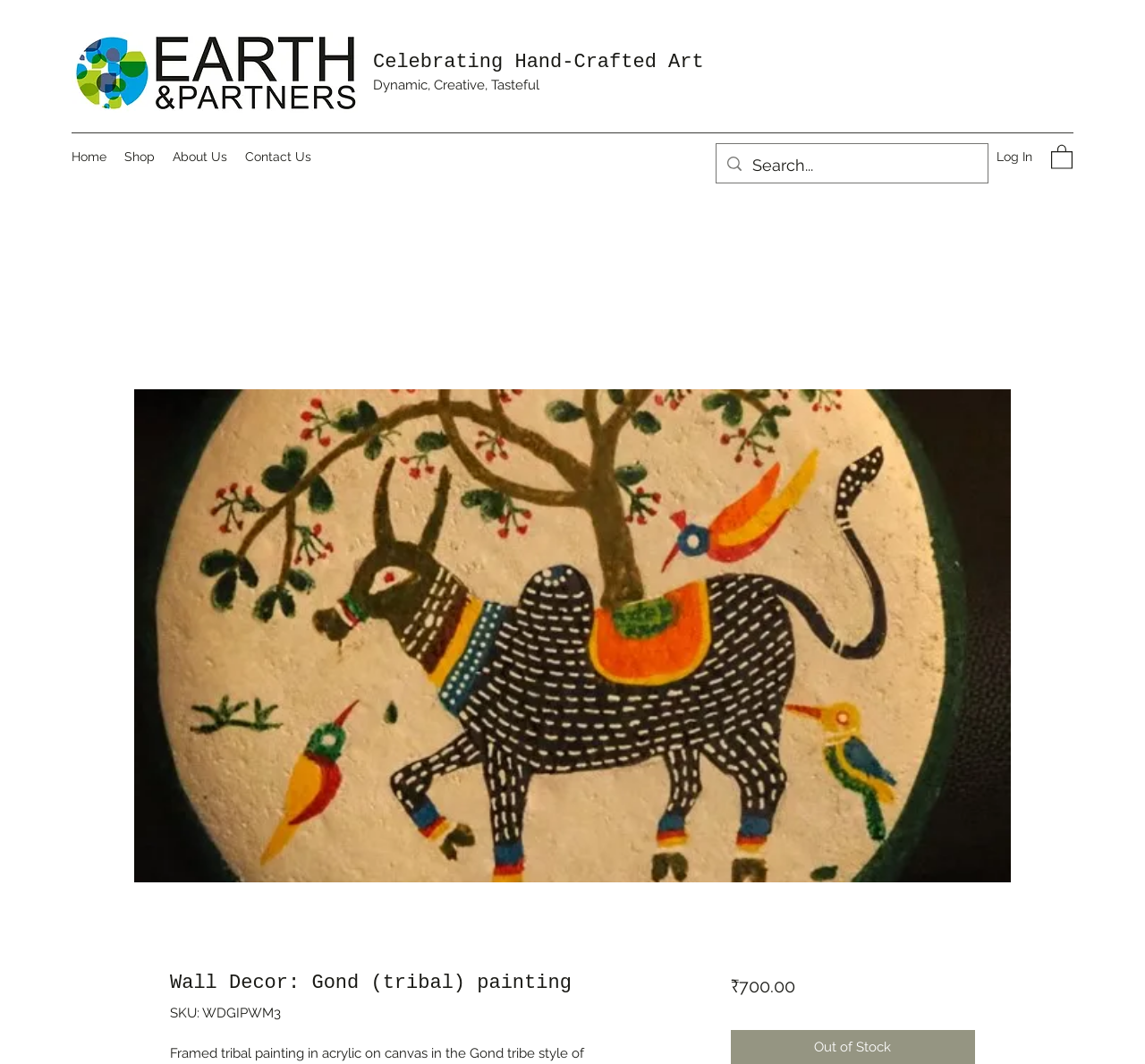Generate a comprehensive description of the webpage content.

This webpage is about a specific product, a framed tribal painting in acrylic on canvas in the Gond tribe style of Chhatisgarh, India. 

At the top left corner, there is a logo image linked to 'E-and-P-wix.jpg'. Next to it, there is a link 'Celebrating Hand-Crafted Art' and a static text 'Dynamic, Creative, Tasteful'. 

Below these elements, there is a navigation menu labeled as 'Site' which contains four links: 'Home', 'Shop', 'About Us', and 'Contact Us'. 

On the top right corner, there is a social media link 'Facebook' with its corresponding icon. Next to it, there is a 'Log In' button with a small icon. 

Further to the right, there is a search bar with a magnifying glass icon and a search box where users can input their queries. 

The main content of the webpage is a product description. There is a large image of the product, a framed tribal painting, which takes up most of the page. Above the image, there is a heading 'Wall Decor: Gond (tribal) painting'. Below the image, there are details about the product, including its SKU number 'WDGIPWM3', and its price '₹700.00'. The price is labeled as 'Price'.